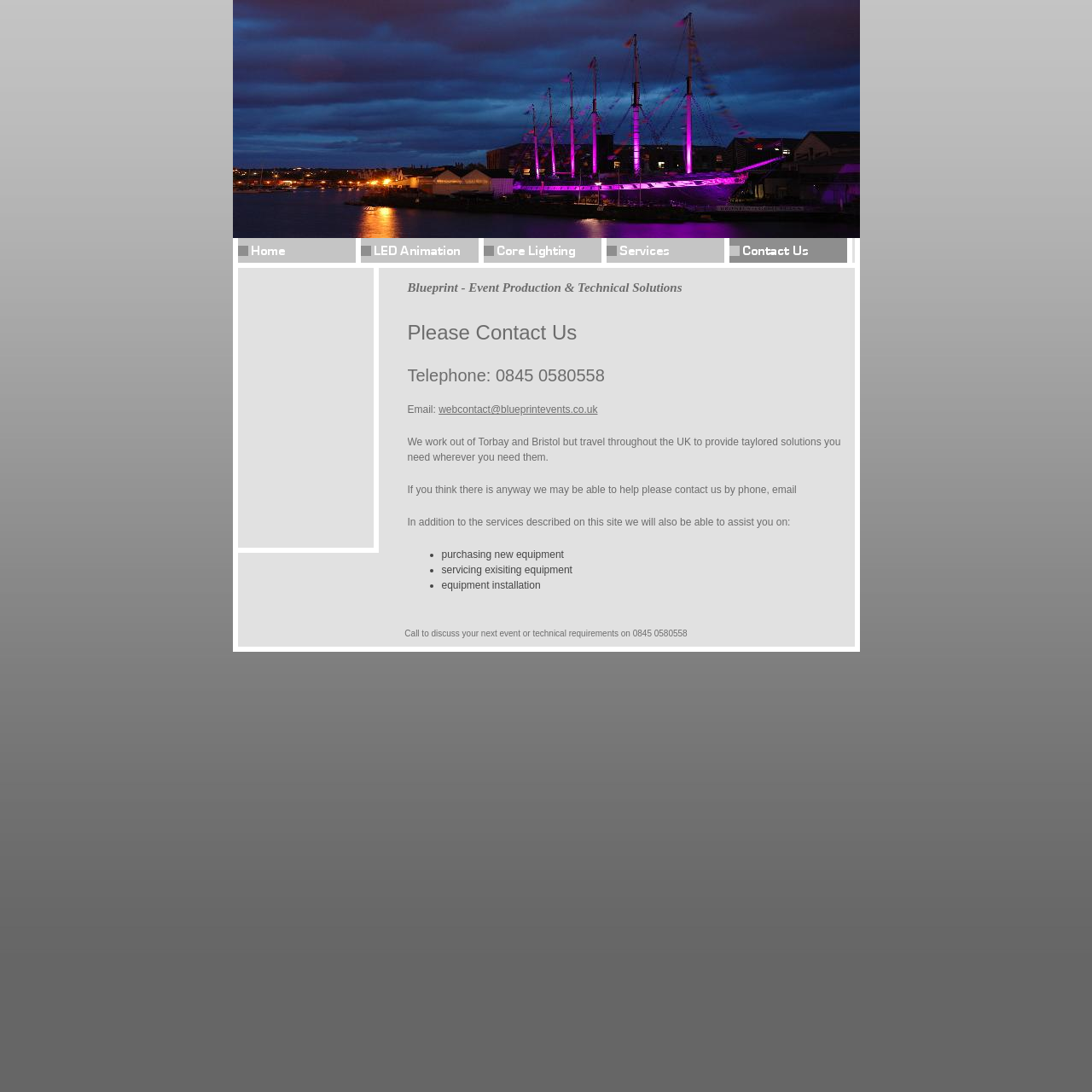How can you contact the company?
Answer the question with a single word or phrase, referring to the image.

By phone or email